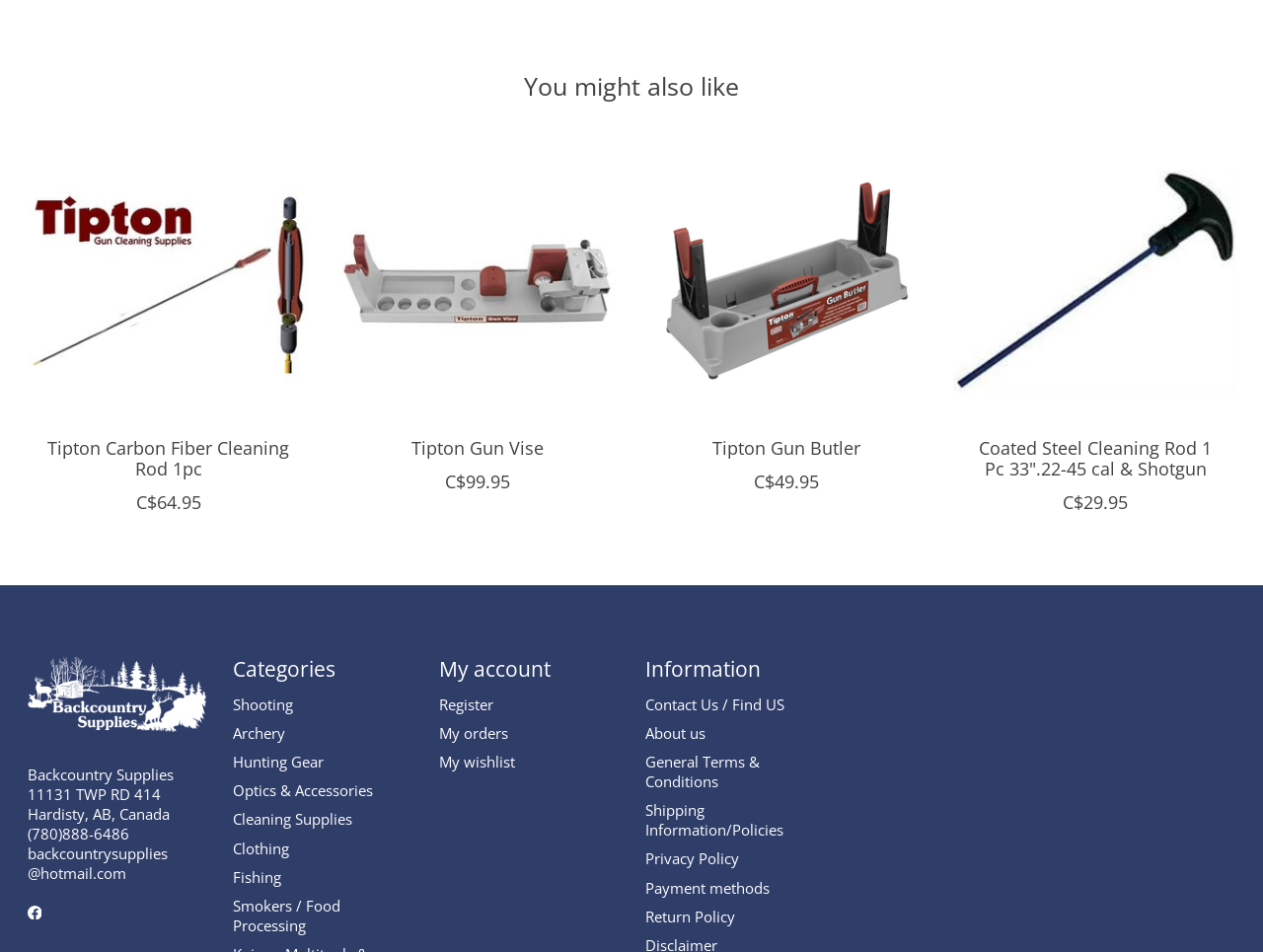What is the business address of Backcountry Supplies?
Answer the question with a single word or phrase derived from the image.

11131 TWP RD 414 Hardisty, AB, Canada